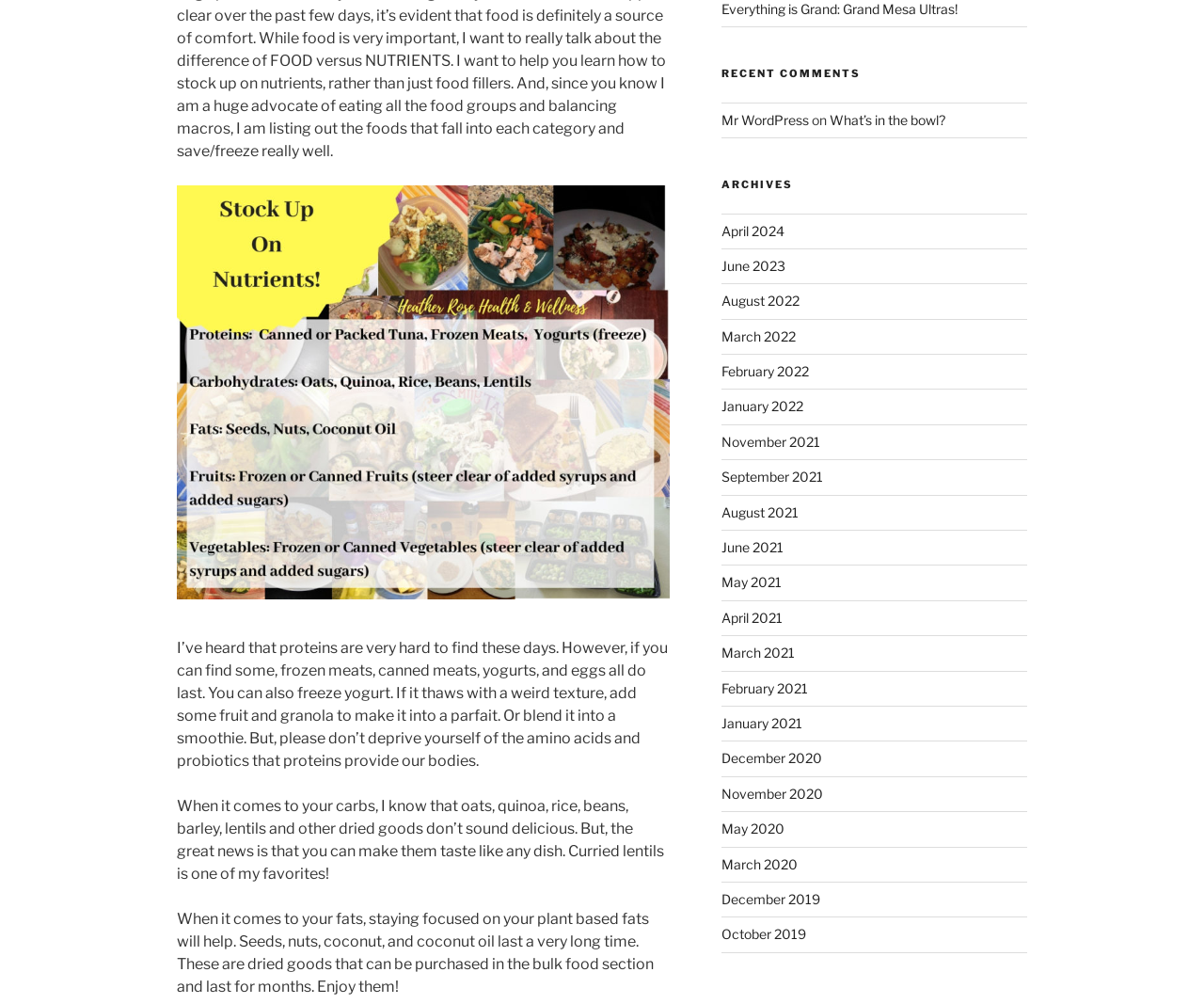Extract the bounding box coordinates for the HTML element that matches this description: "What’s in the bowl?". The coordinates should be four float numbers between 0 and 1, i.e., [left, top, right, bottom].

[0.689, 0.111, 0.785, 0.127]